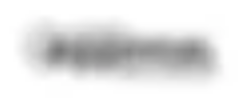Identify and describe all the elements present in the image.

The image features the text "eggental.com," which likely refers to a website associated with the Eggental region, known for its beautiful landscapes and outdoor activities. This caption is situated in the footer section of a webpage for Nock Apartment, suggesting a focus on tourism or accommodation services in this picturesque area. The link emphasizes an online presence, inviting visitors to explore what Eggental has to offer, including hiking, skiing, and other attractions. The surrounding elements indicate a user-friendly interface designed for easy navigation and engagement with visitors.